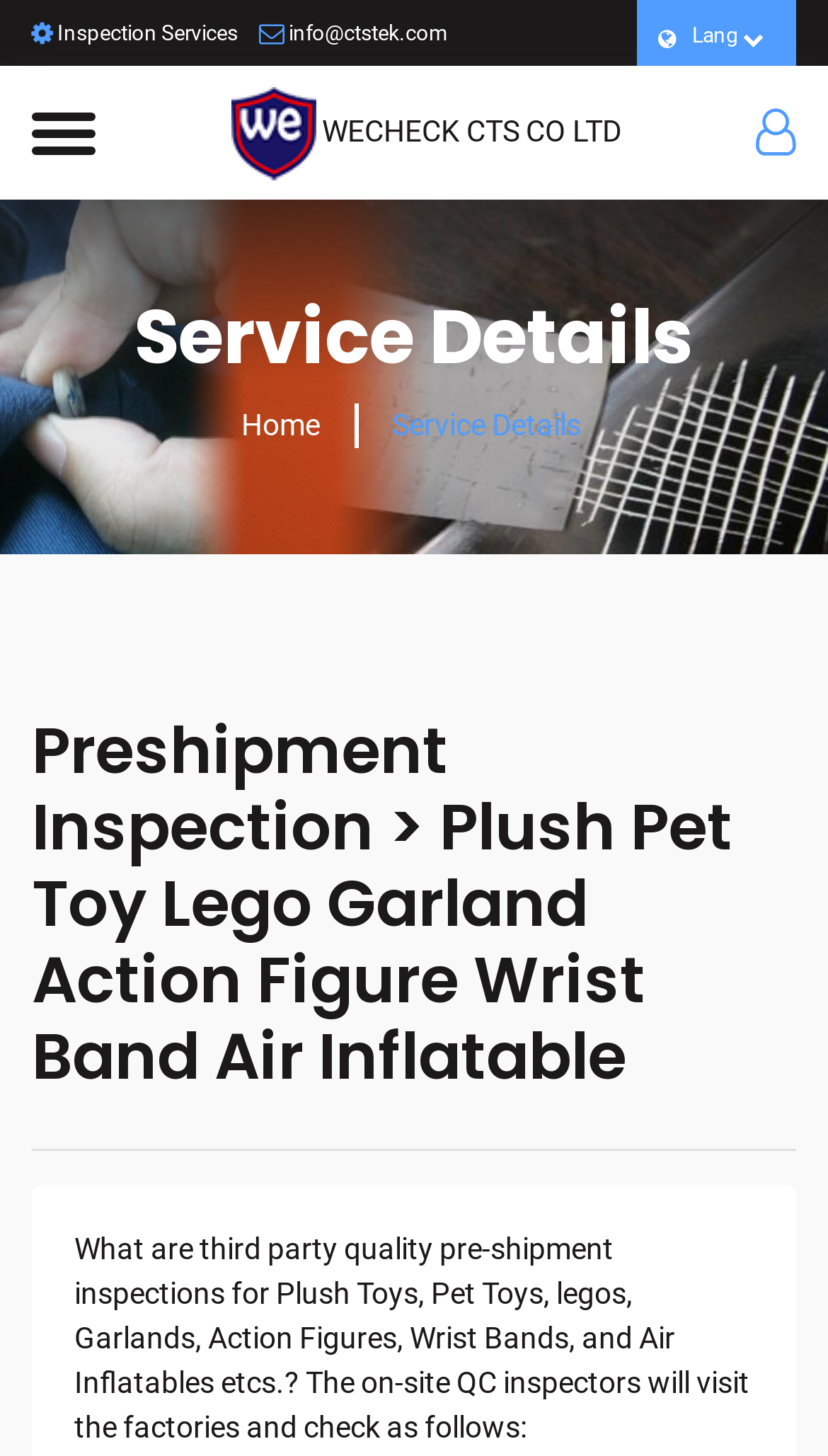Locate the bounding box coordinates of the clickable area needed to fulfill the instruction: "Switch language".

[0.795, 0.016, 0.936, 0.032]